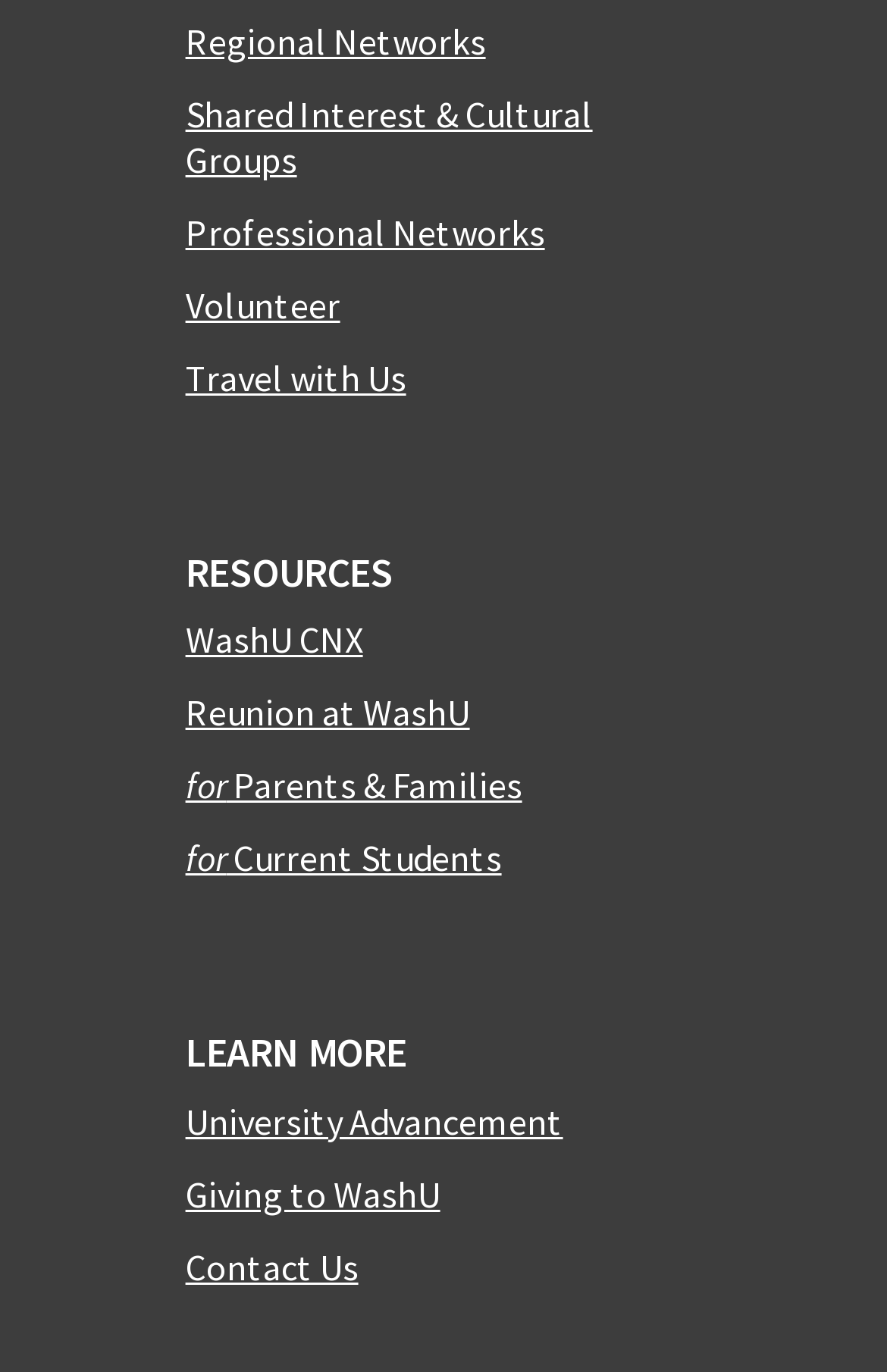Given the element description for Parents & Families, specify the bounding box coordinates of the corresponding UI element in the format (top-left x, top-left y, bottom-right x, bottom-right y). All values must be between 0 and 1.

[0.209, 0.556, 0.589, 0.589]